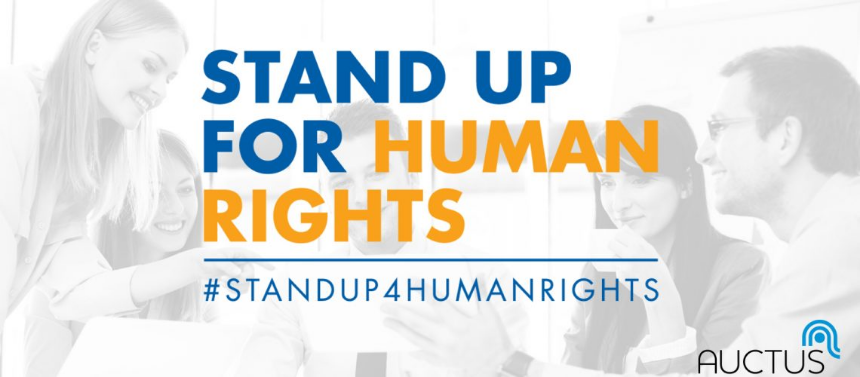Generate an in-depth description of the image you see.

The image features a vibrant and engaging graphic that promotes human rights awareness. The prominent text reads "STAND UP FOR HUMAN RIGHTS", with "STAND UP" and "HUMAN RIGHTS" in bold, contrasting colors that draw immediate attention. Below the main message, the hashtag "#STANDUP4HUMANRIGHTS" reinforces the call to action and encourages social media engagement. 

In the background, a diverse group of people is seen in a collaborative setting, exuding positivity and teamwork. Their expressions reflect a shared commitment to advocating for human rights, making it clear that this initiative is a collective effort. The logo of AUCTUS appears at the bottom right, signifying the organization’s support and involvement in the human rights campaign. This image not only conveys a strong message but also inspires viewers to participate actively in the movement for human rights.